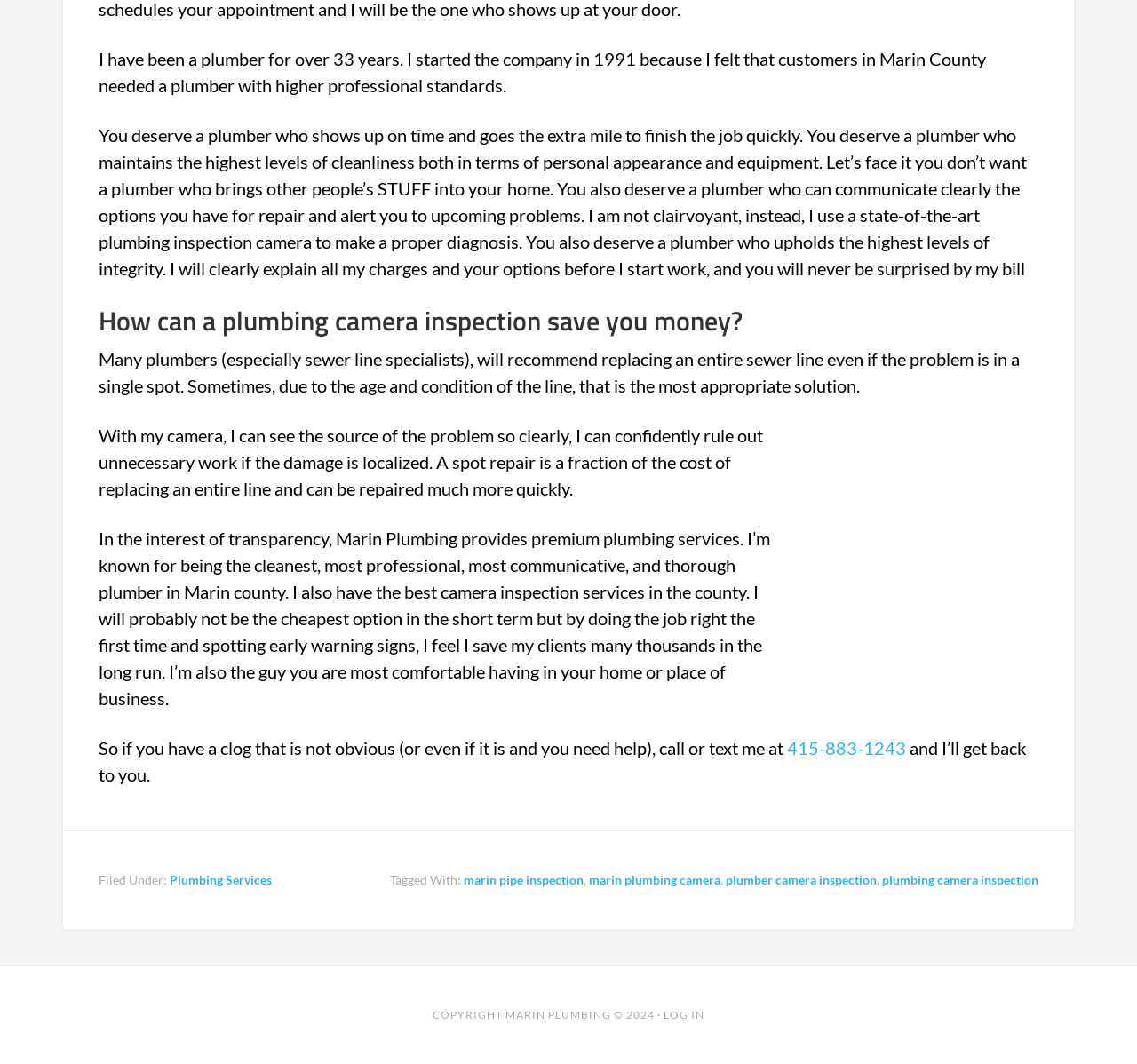Kindly determine the bounding box coordinates for the area that needs to be clicked to execute this instruction: "Call or text the plumber at the provided phone number".

[0.692, 0.693, 0.797, 0.713]